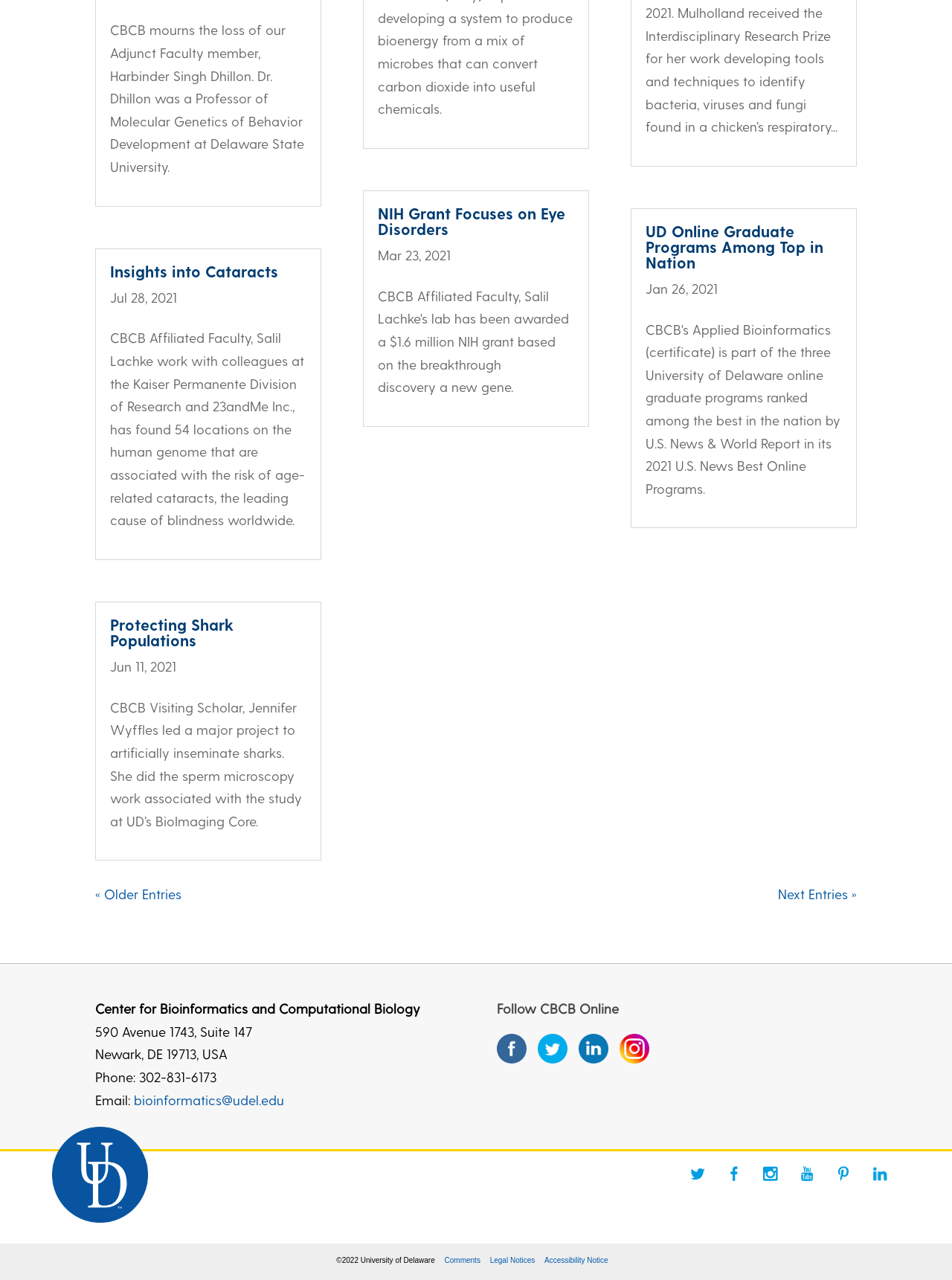How many social media platforms are listed in the 'Follow CBCB Online' section? Analyze the screenshot and reply with just one word or a short phrase.

4